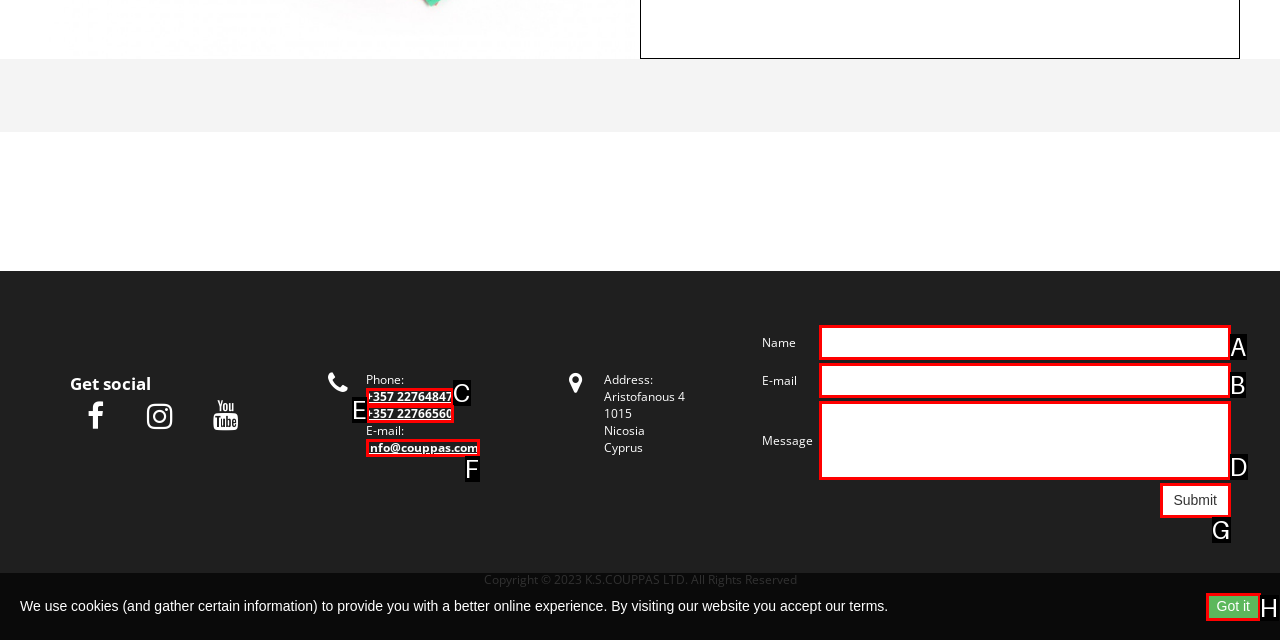Determine which option fits the following description: +357 22766560
Answer with the corresponding option's letter directly.

E